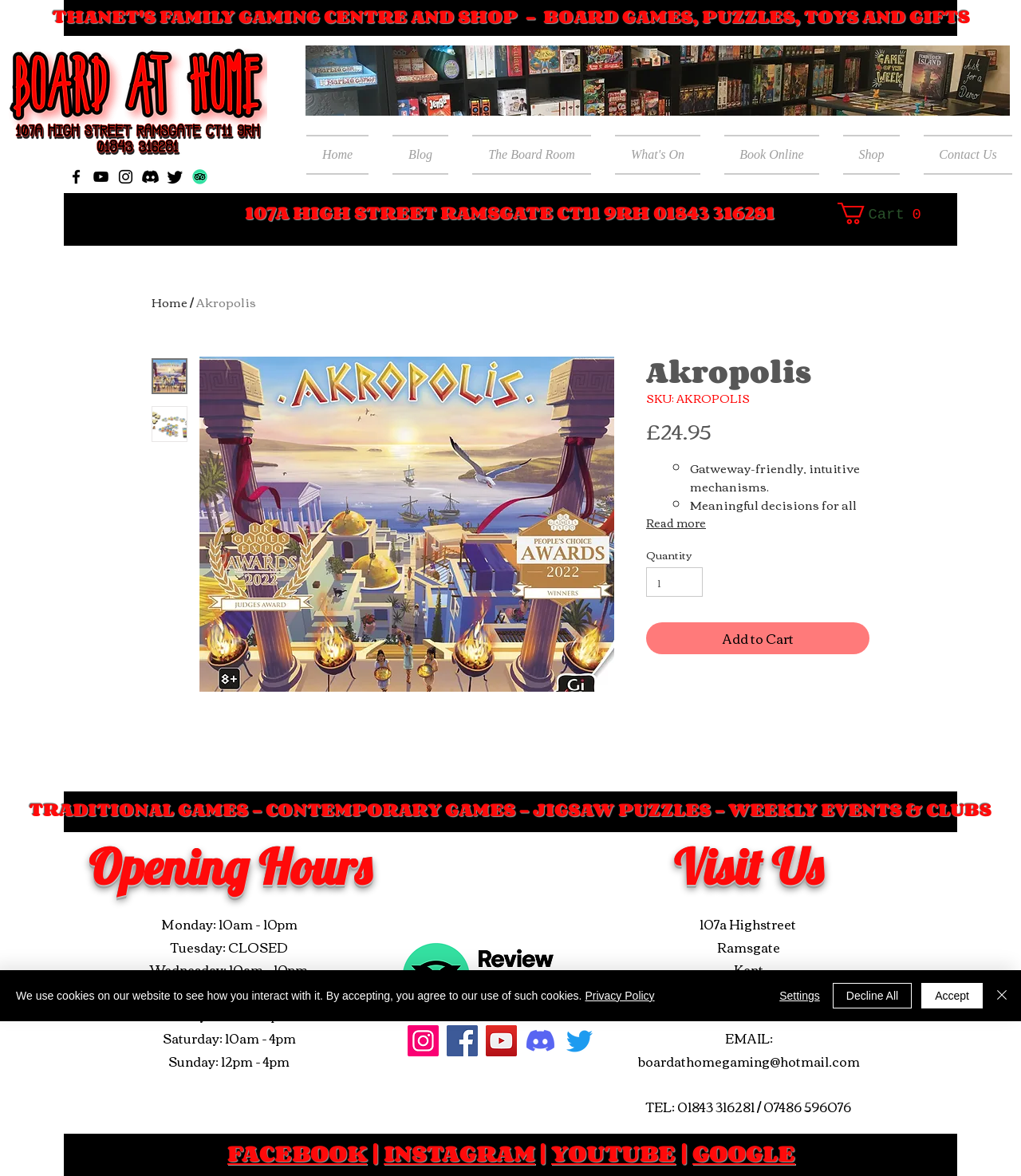Can you identify the bounding box coordinates of the clickable region needed to carry out this instruction: 'Add to Cart'? The coordinates should be four float numbers within the range of 0 to 1, stated as [left, top, right, bottom].

[0.633, 0.529, 0.852, 0.557]